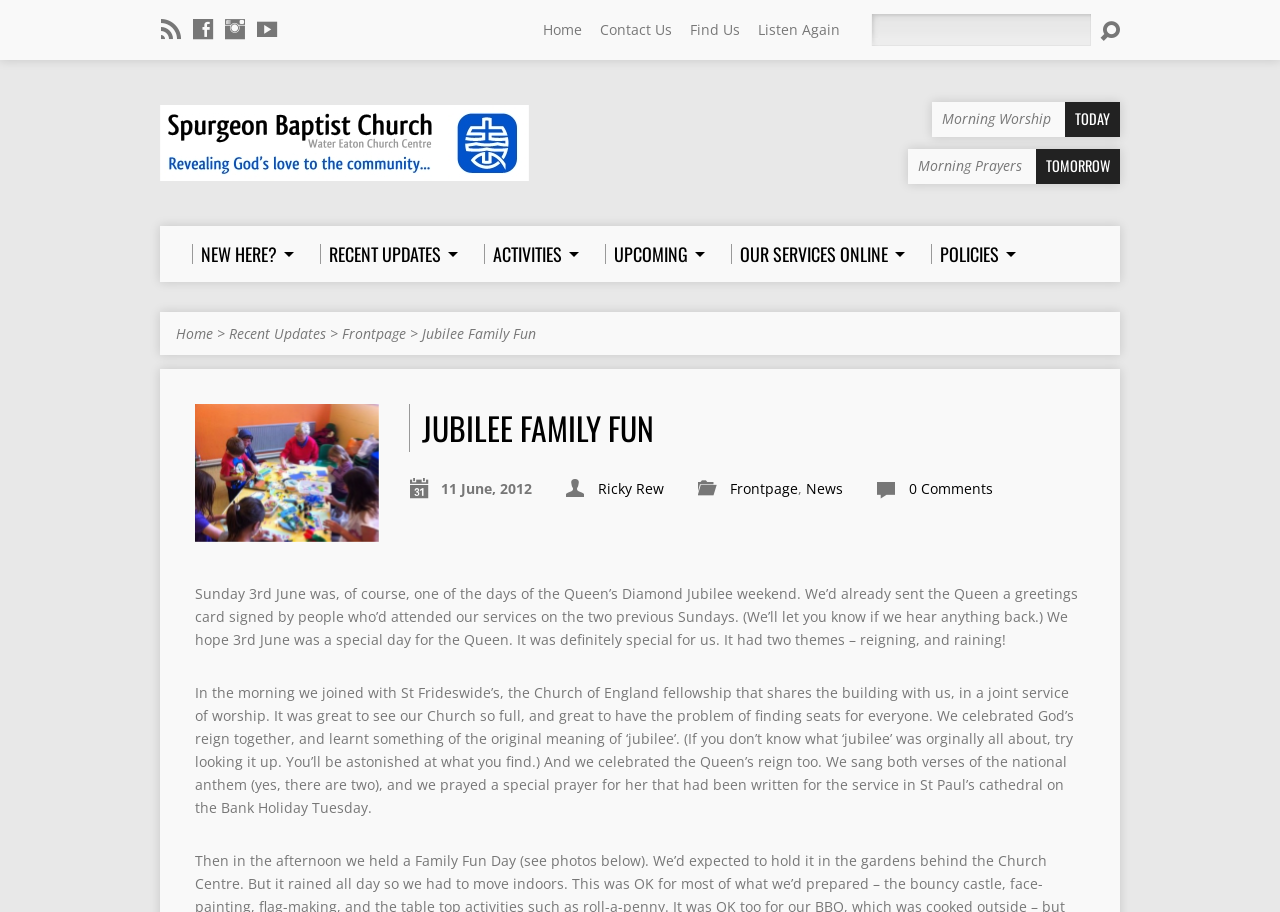Find the bounding box coordinates of the area that needs to be clicked in order to achieve the following instruction: "Click on the NEW HERE? link". The coordinates should be specified as four float numbers between 0 and 1, i.e., [left, top, right, bottom].

[0.15, 0.268, 0.225, 0.29]